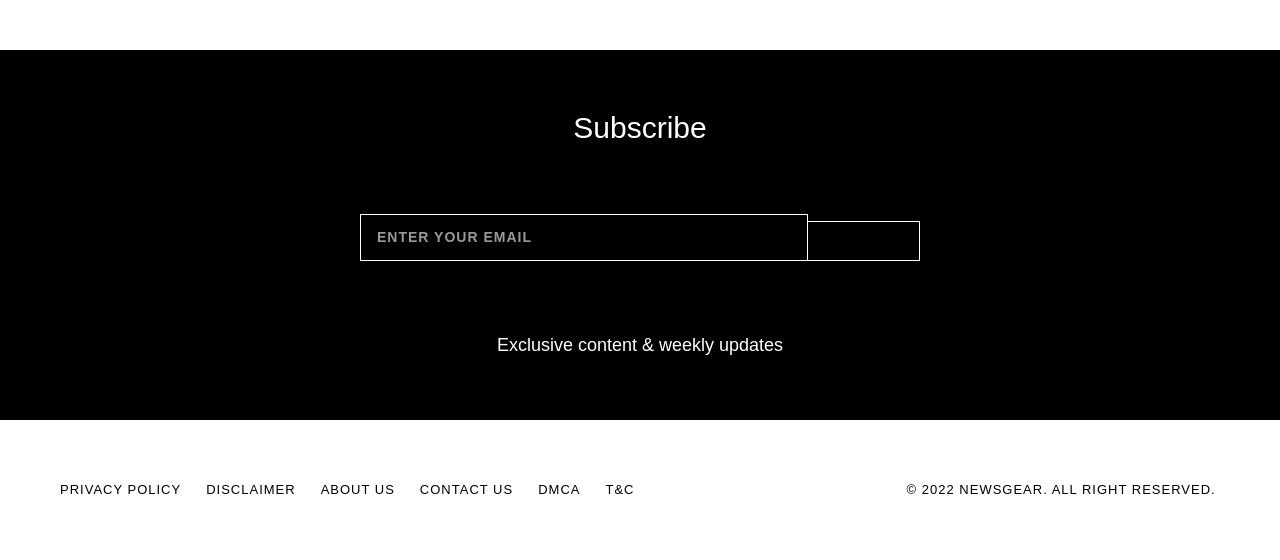What are the links at the bottom of the page for?
Kindly offer a comprehensive and detailed response to the question.

The links at the bottom of the page, including 'PRIVACY POLICY', 'DISCLAIMER', 'ABOUT US', 'CONTACT US', 'DMCA', and 'T&C', are likely used to access legal and about pages, providing information about the website's policies and terms.